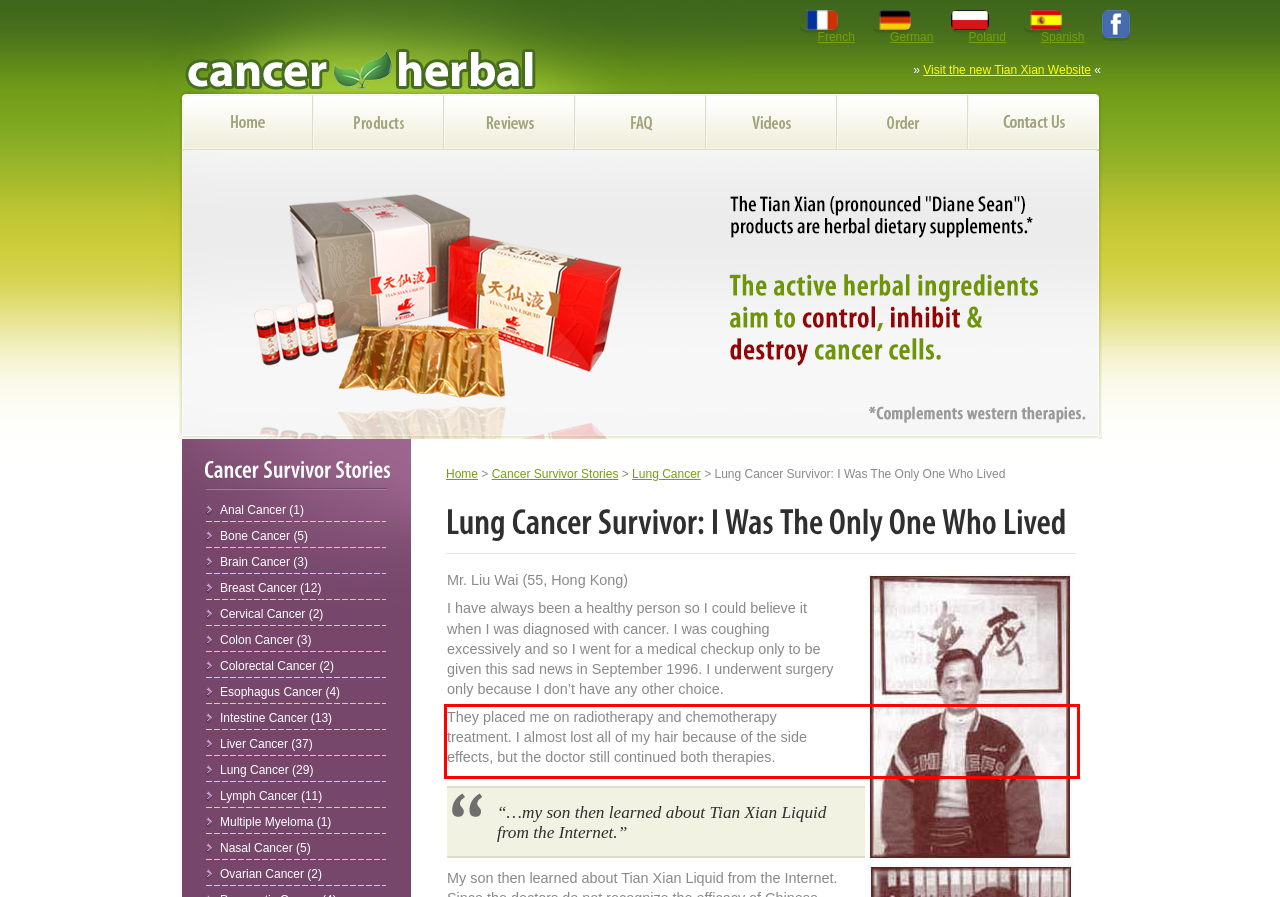You are presented with a webpage screenshot featuring a red bounding box. Perform OCR on the text inside the red bounding box and extract the content.

They placed me on radiotherapy and chemotherapy treatment. I almost lost all of my hair because of the side effects, but the doctor still continued both therapies.